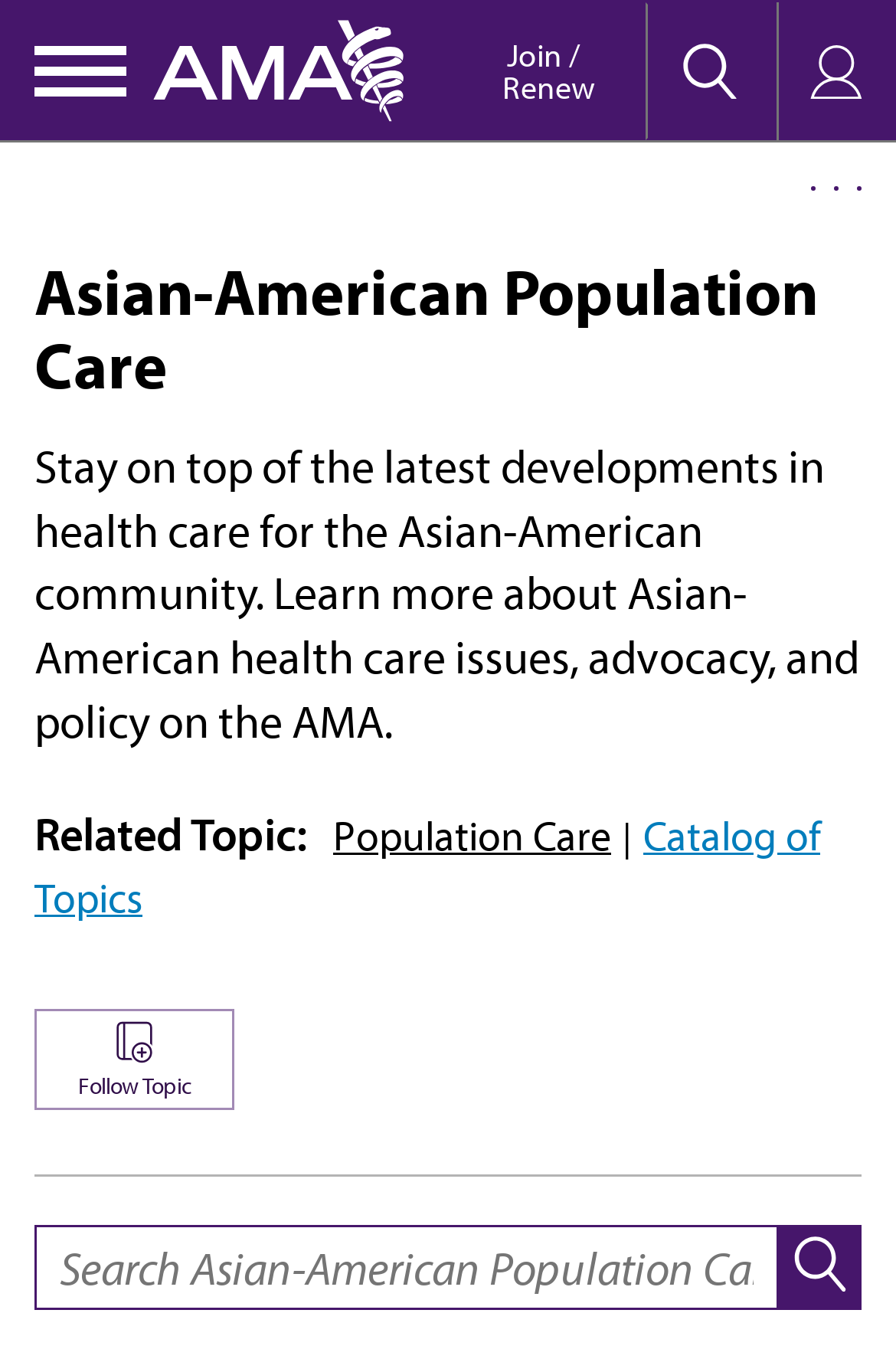Using floating point numbers between 0 and 1, provide the bounding box coordinates in the format (top-left x, top-left y, bottom-right x, bottom-right y). Locate the UI element described here: Population Care

[0.372, 0.595, 0.708, 0.633]